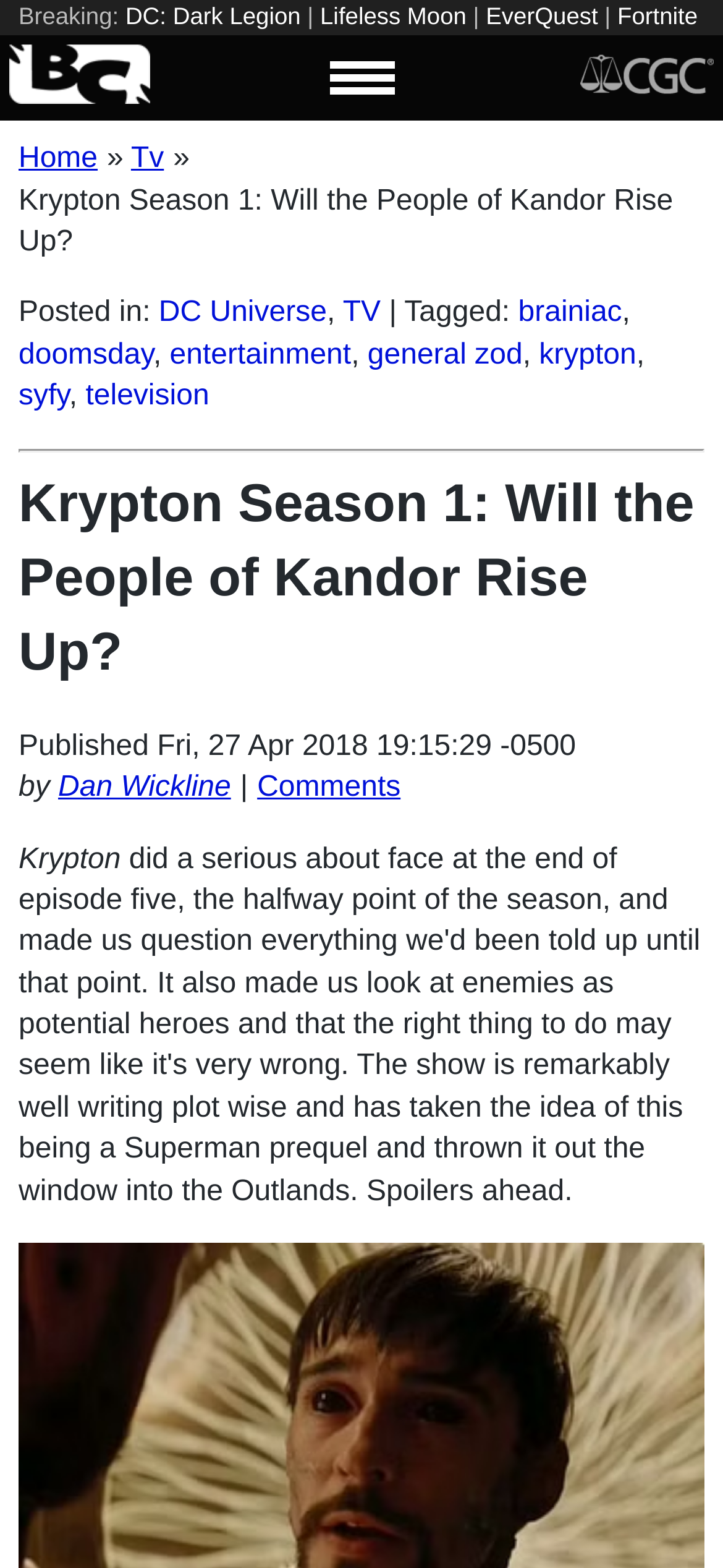Please specify the bounding box coordinates of the area that should be clicked to accomplish the following instruction: "Check the comments". The coordinates should consist of four float numbers between 0 and 1, i.e., [left, top, right, bottom].

[0.356, 0.492, 0.554, 0.512]